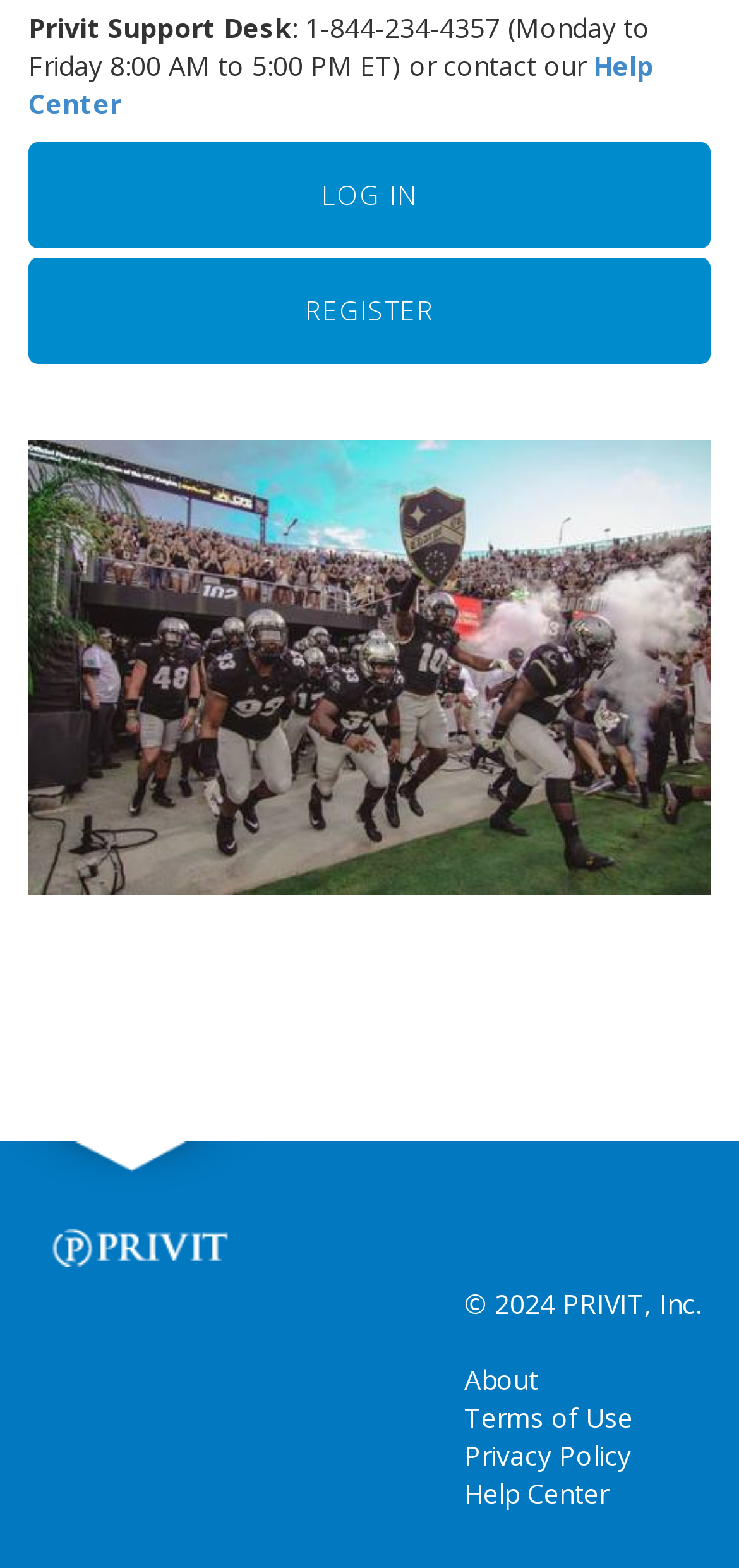What is the phone number for Privit Support Desk?
Based on the image, respond with a single word or phrase.

1-844-234-4357